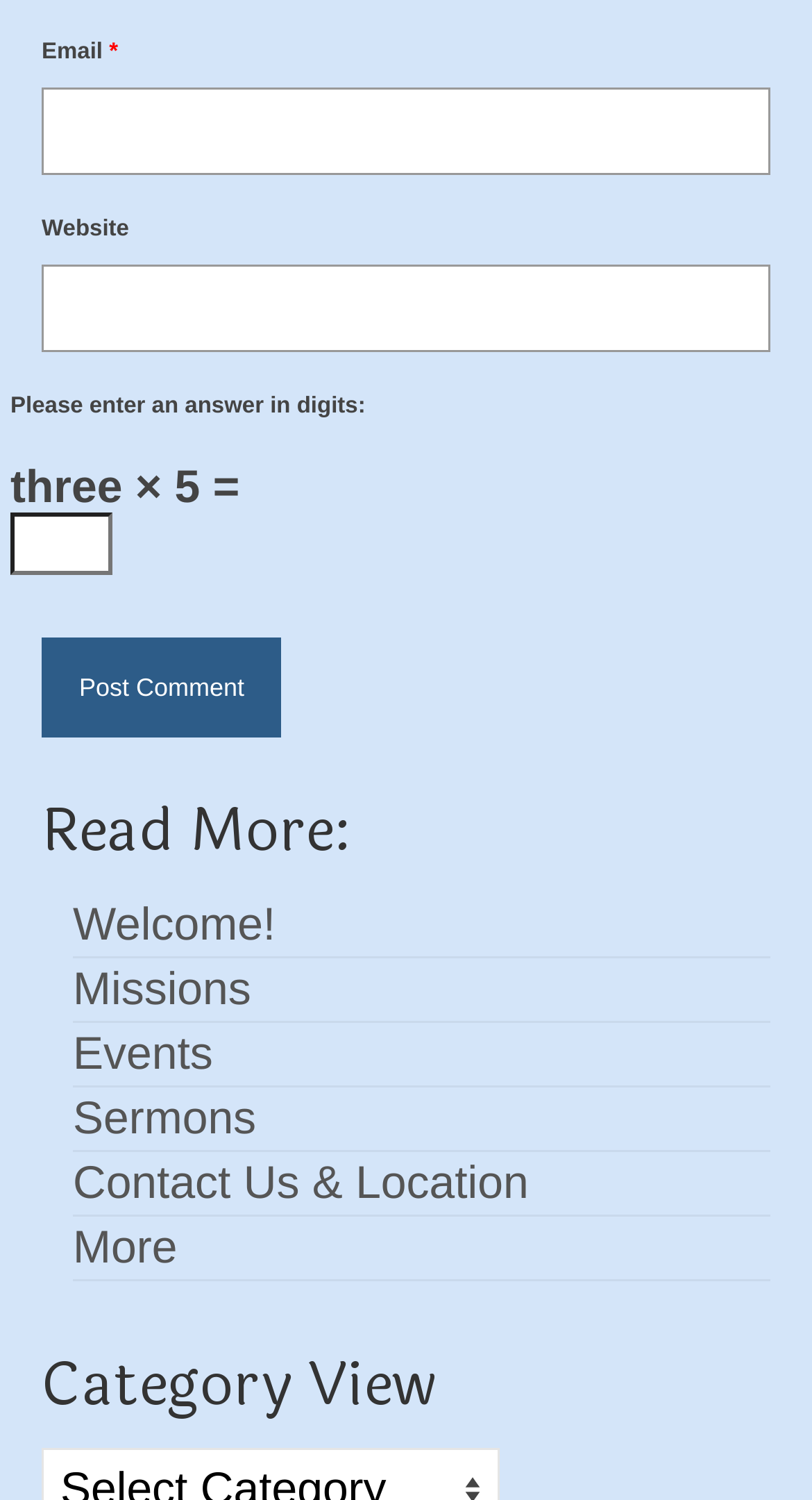What is the mathematical operation in the captcha?
Could you give a comprehensive explanation in response to this question?

The captcha displays the text 'three × 5 =' which implies a multiplication operation, where the user is expected to enter the product of three and five.